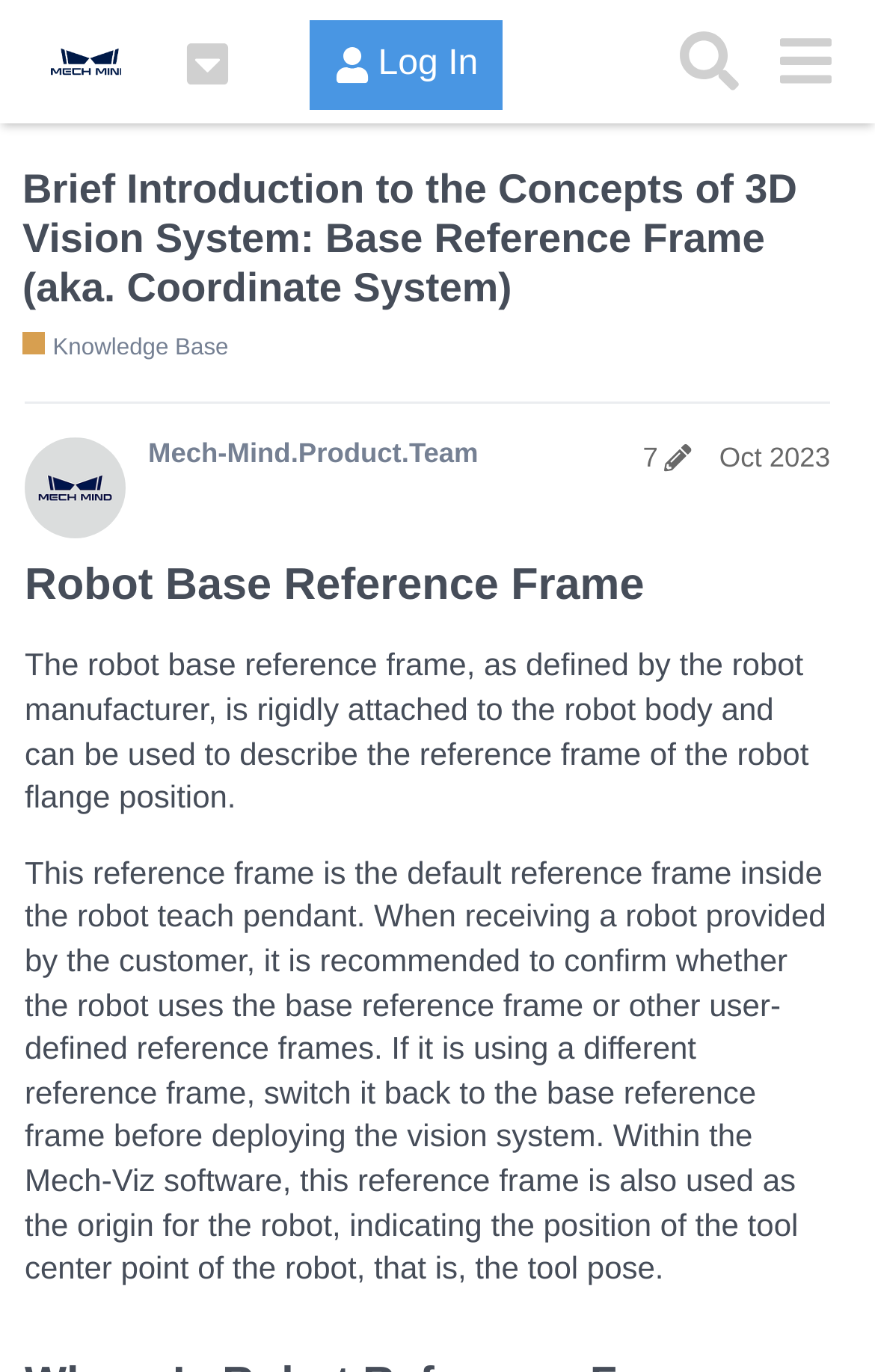Pinpoint the bounding box coordinates of the area that must be clicked to complete this instruction: "Go to 'Knowledge Base'".

[0.026, 0.242, 0.261, 0.268]